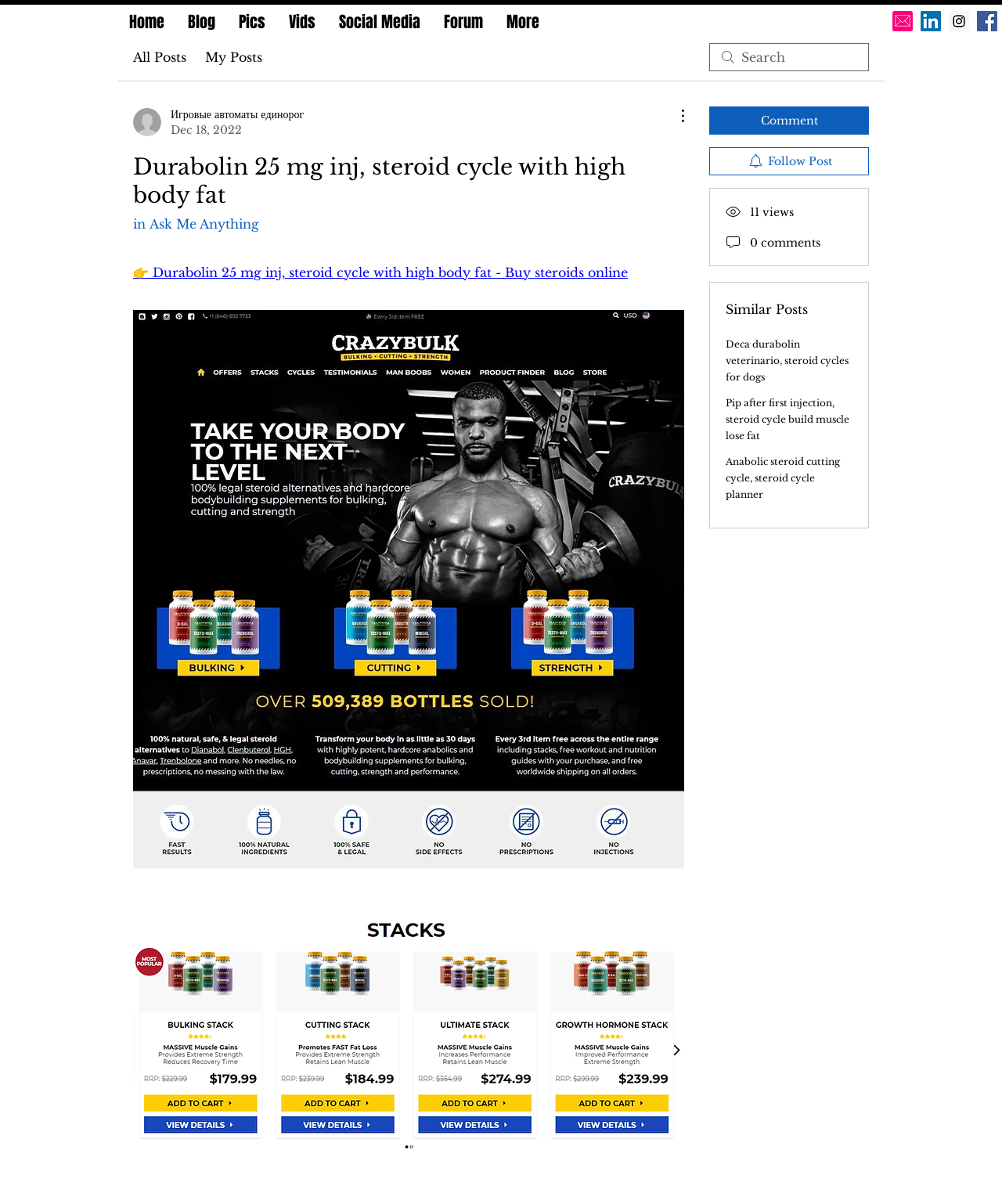Provide a short answer using a single word or phrase for the following question: 
What is the purpose of the 'More Actions' button?

To show more actions